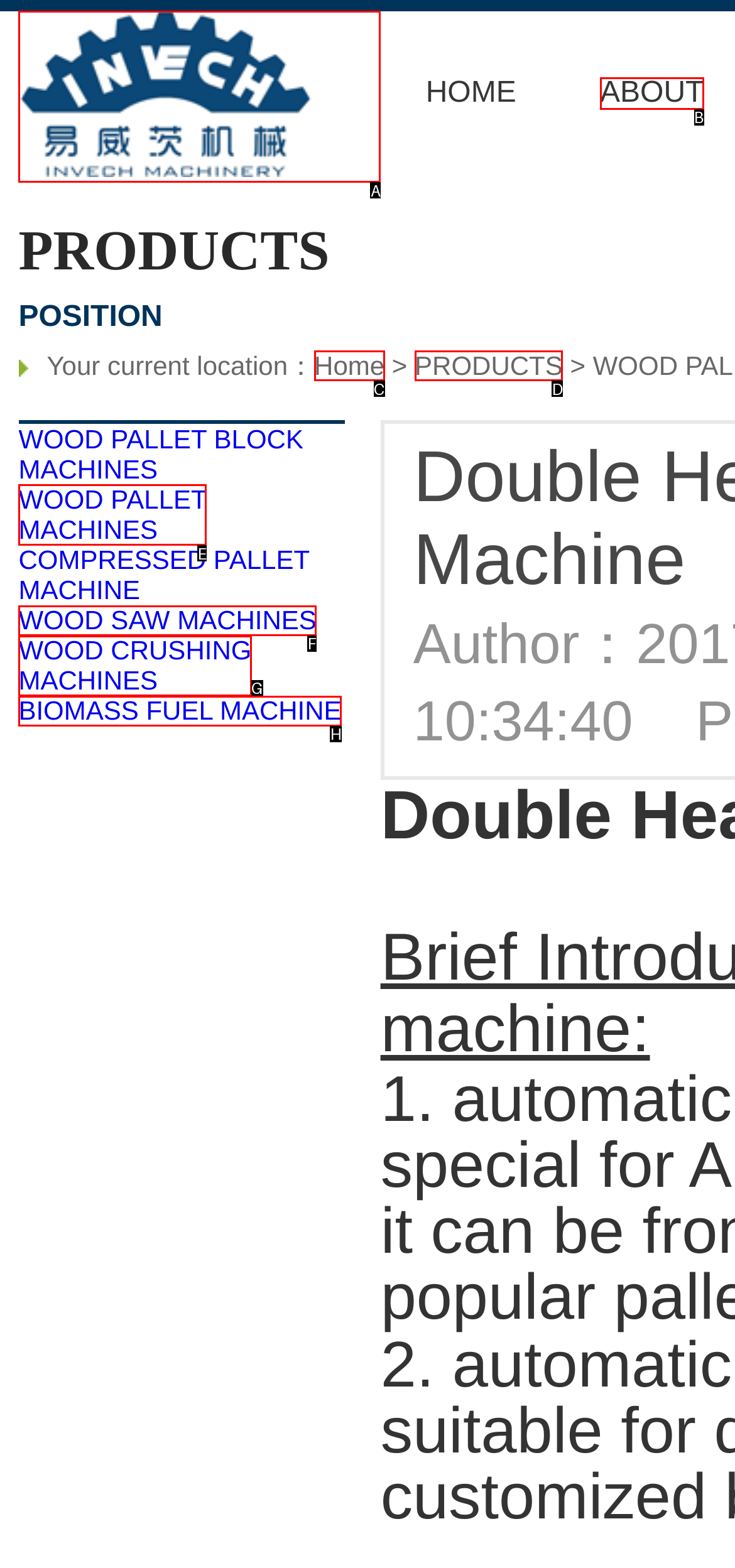Tell me the letter of the correct UI element to click for this instruction: browse WOOD PALLET MACHINES products. Answer with the letter only.

E